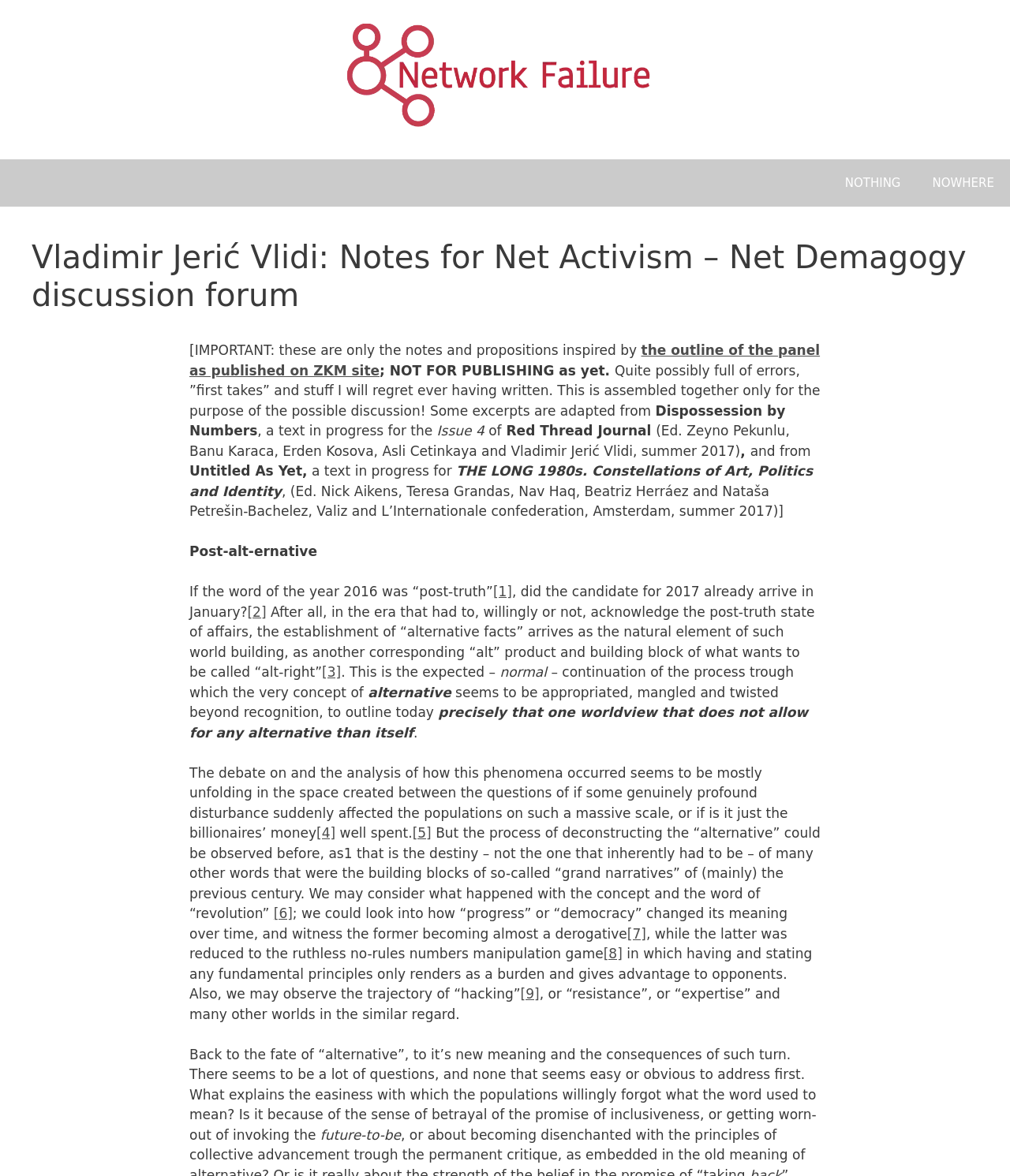What is the name of the author of the notes?
Use the screenshot to answer the question with a single word or phrase.

Vladimir Jerić Vlidi